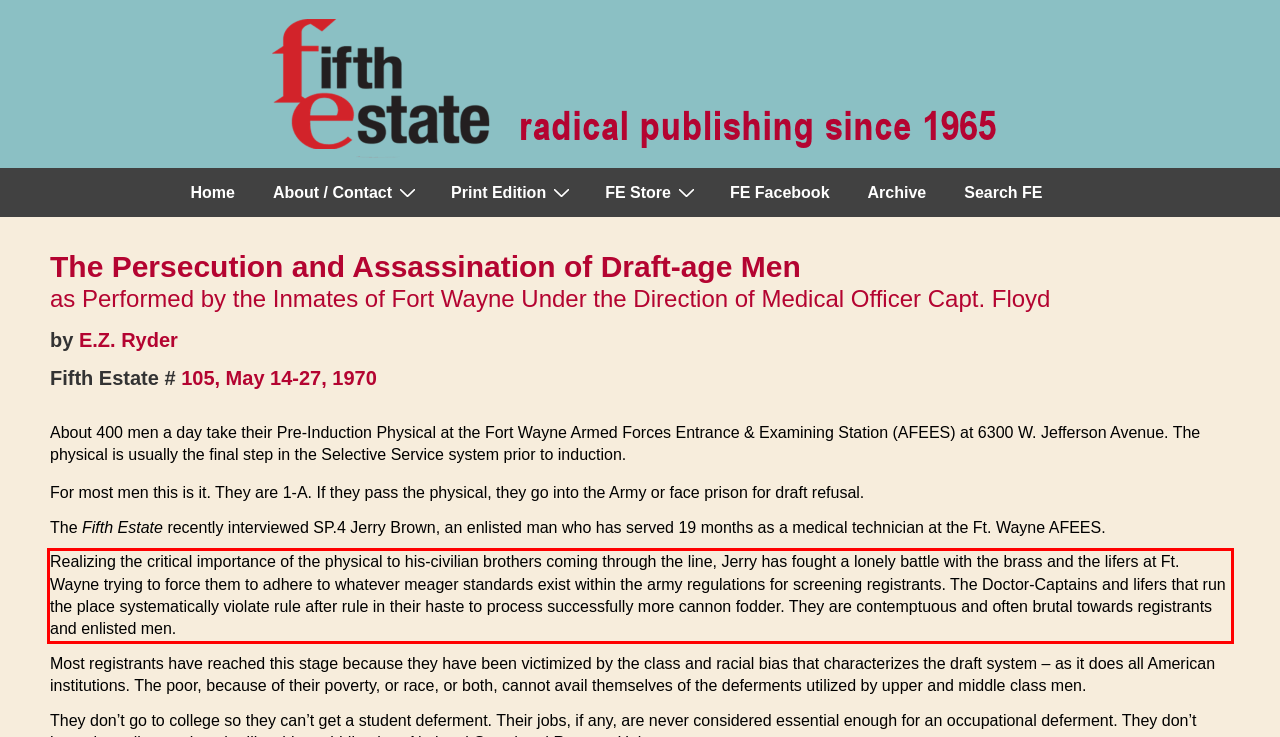Please analyze the provided webpage screenshot and perform OCR to extract the text content from the red rectangle bounding box.

Realizing the critical importance of the physical to his-civilian brothers coming through the line, Jerry has fought a lonely battle with the brass and the lifers at Ft. Wayne trying to force them to adhere to whatever meager standards exist within the army regulations for screening registrants. The Doctor-Captains and lifers that run the place systematically violate rule after rule in their haste to process successfully more cannon fodder. They are contemptuous and often brutal towards registrants and enlisted men.